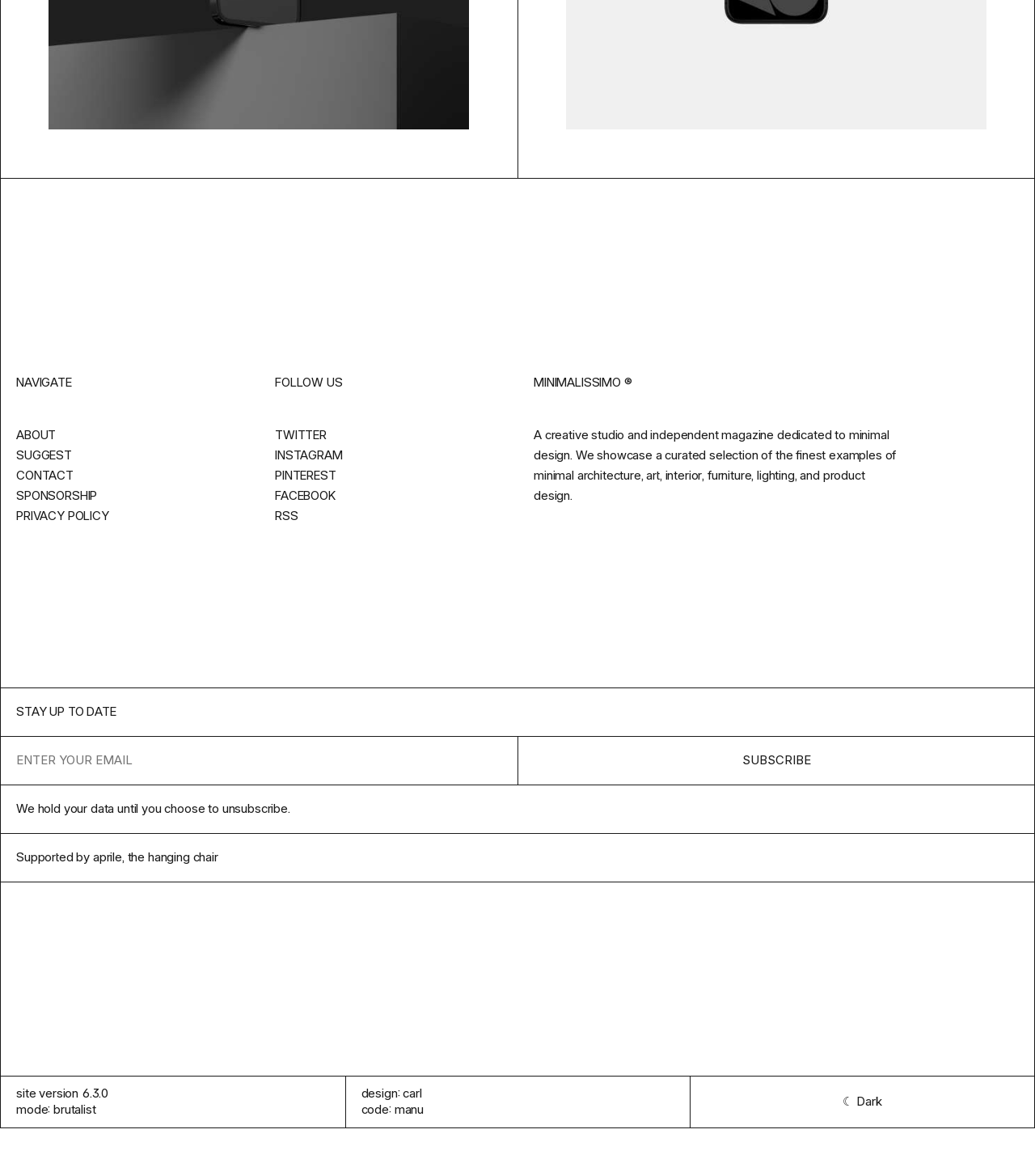Determine the bounding box coordinates for the area that should be clicked to carry out the following instruction: "Switch to dark mode".

[0.667, 0.915, 1.0, 0.959]